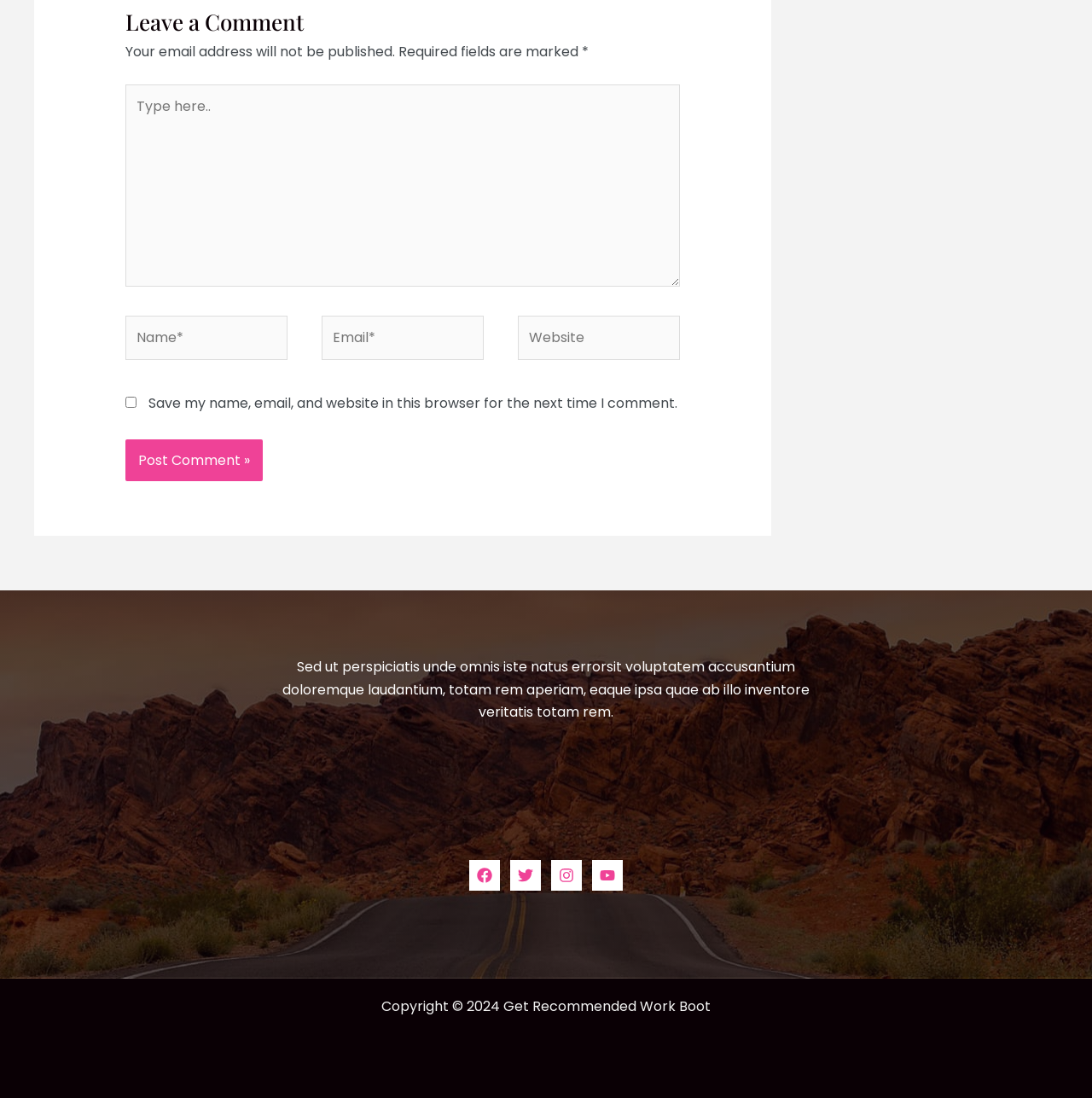Can you identify the bounding box coordinates of the clickable region needed to carry out this instruction: 'Enter your name'? The coordinates should be four float numbers within the range of 0 to 1, stated as [left, top, right, bottom].

[0.115, 0.287, 0.263, 0.328]